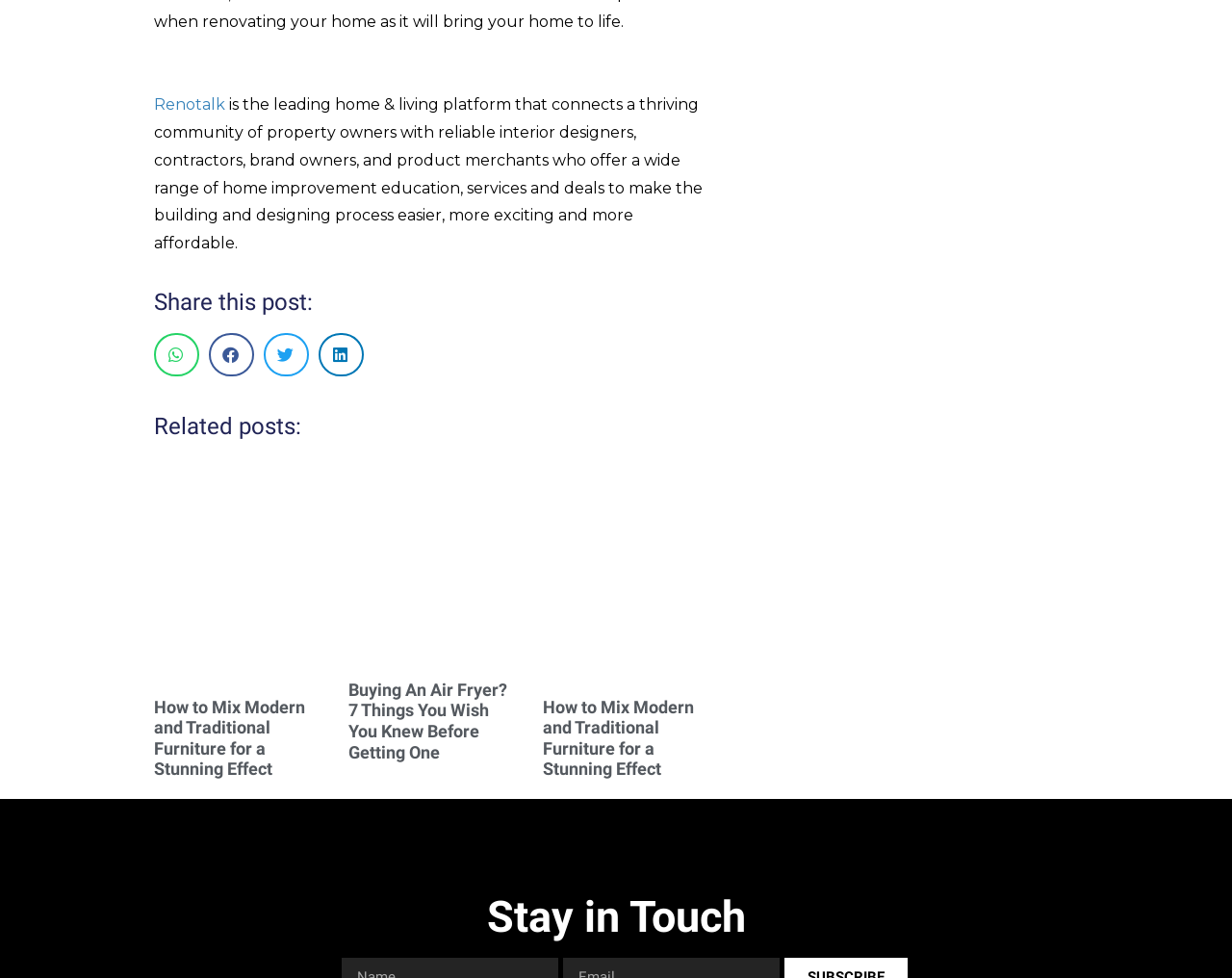Give the bounding box coordinates for this UI element: "Renotalk". The coordinates should be four float numbers between 0 and 1, arranged as [left, top, right, bottom].

[0.125, 0.098, 0.183, 0.116]